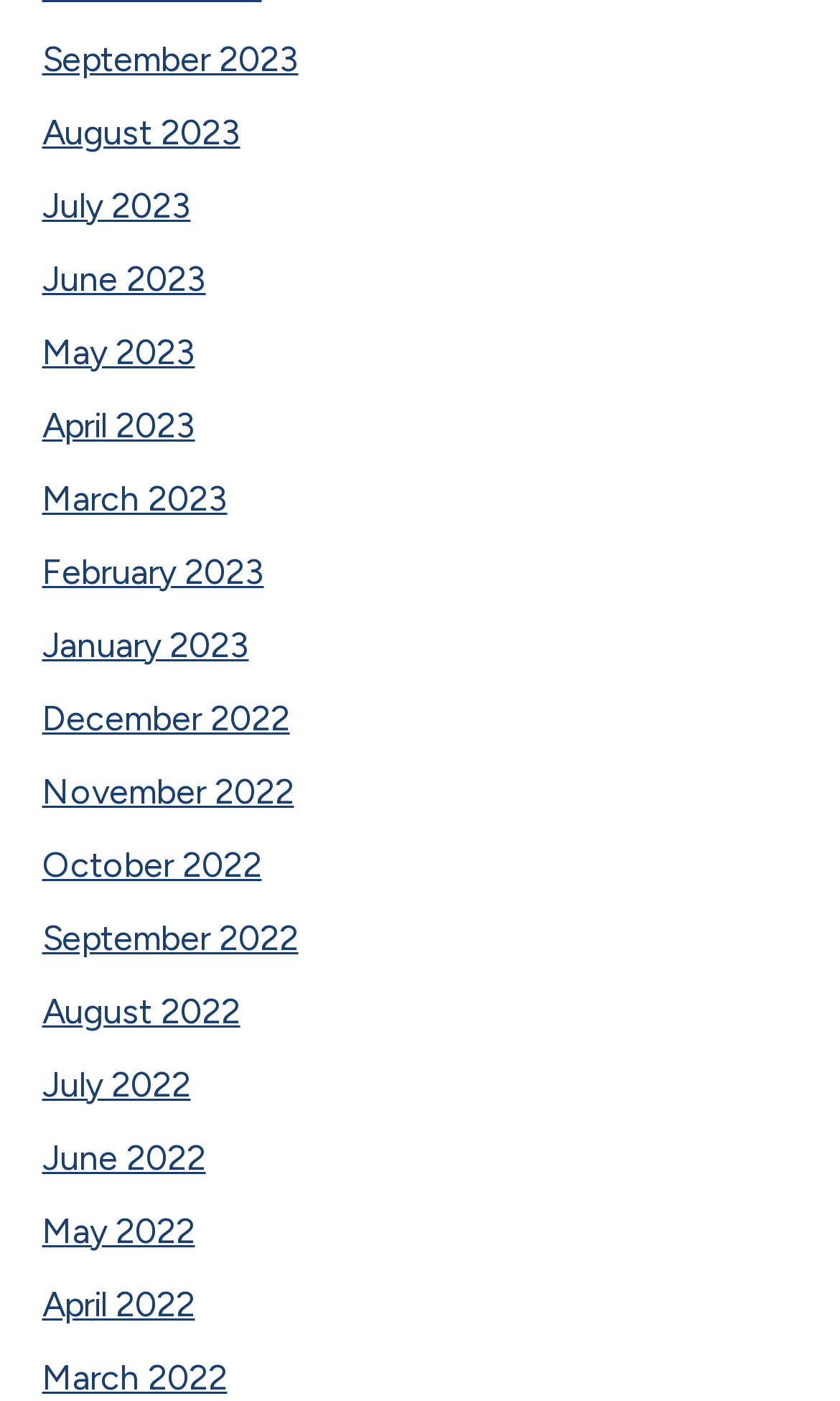Are the links arranged in chronological order?
Based on the image content, provide your answer in one word or a short phrase.

yes